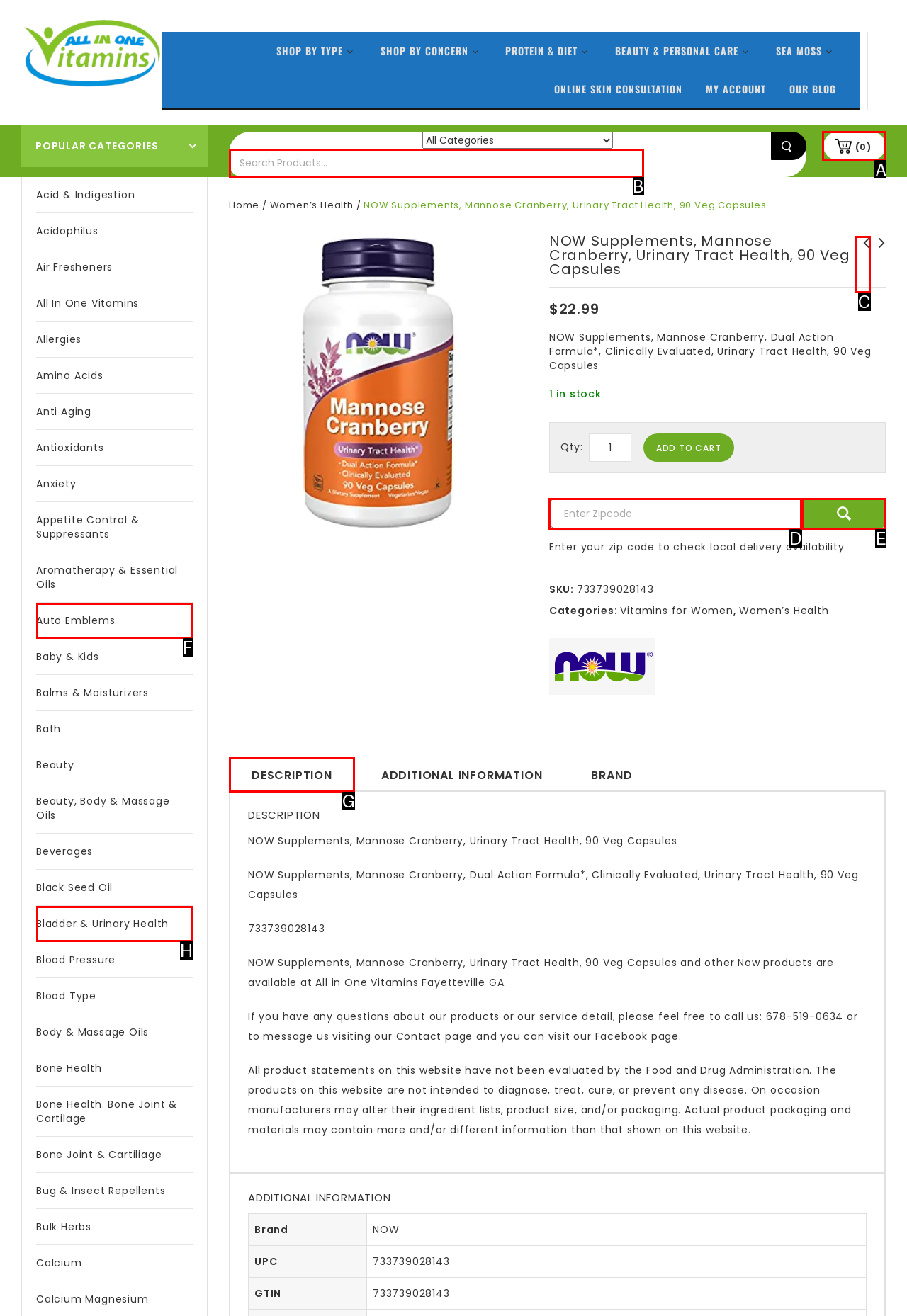Determine which HTML element should be clicked for this task: View shopping cart
Provide the option's letter from the available choices.

A